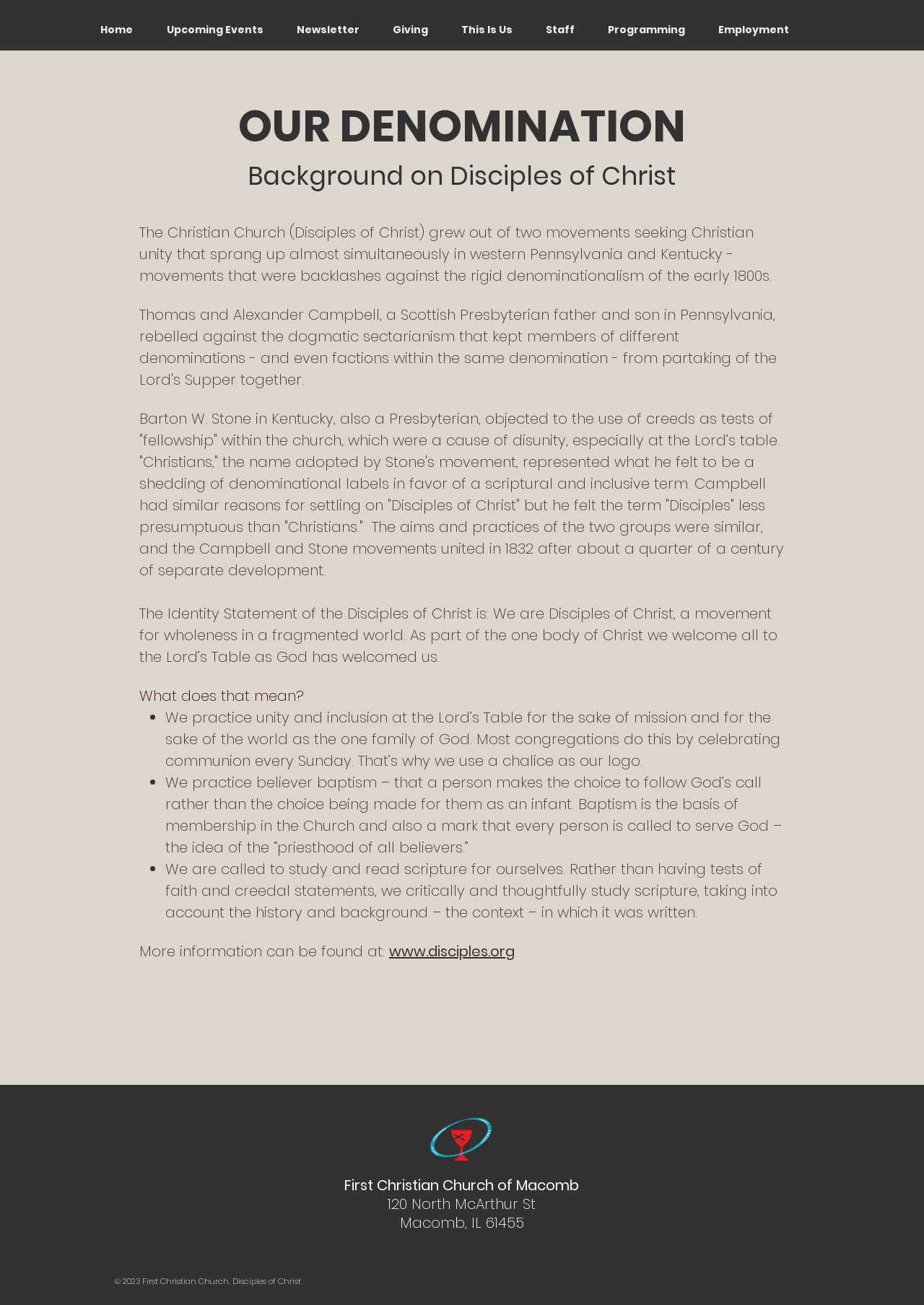Please mark the clickable region by giving the bounding box coordinates needed to complete this instruction: "Click on the 'Giving' link".

[0.419, 0.0, 0.493, 0.036]